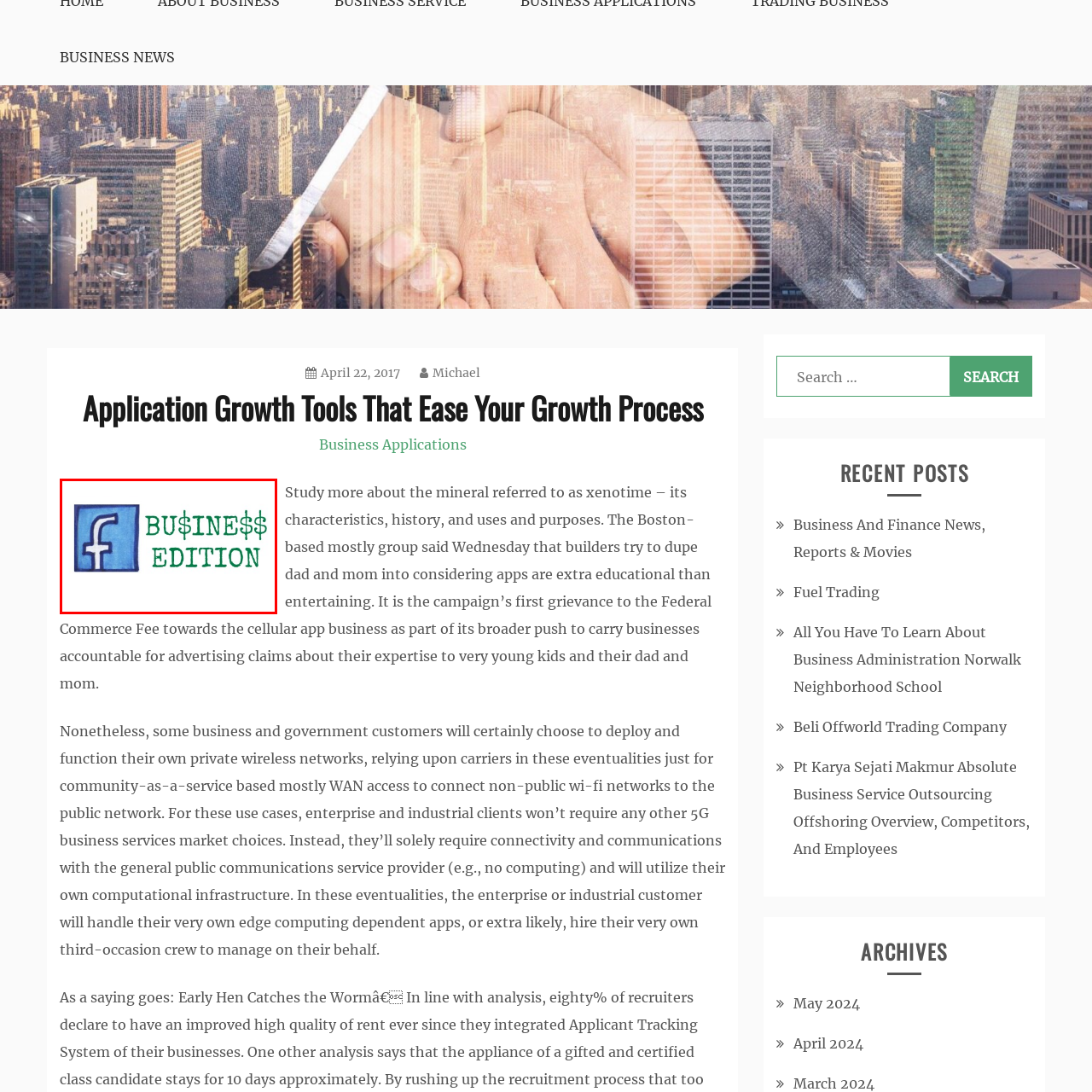What is the combination of elements depicted in the logo?
Look at the image surrounded by the red border and respond with a one-word or short-phrase answer based on your observation.

Social media and business